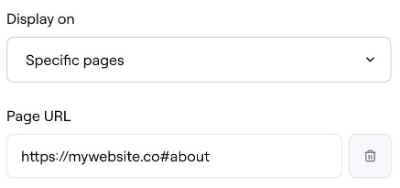Give a thorough and detailed caption for the image.

The image illustrates a user interface section for configuring settings related to the display of content on specific web pages. It prominently features a dropdown menu labeled "Display on," allowing users to select where their content should appear, specifically on certain pages. Below the dropdown, there is a text field that shows a predefined URL, "https://mywebsite.co#about", where the content will be visible. This setup is essential for targeting specific segments of website traffic effectively, enabling tailored user experiences based on page navigation and URL parameters.